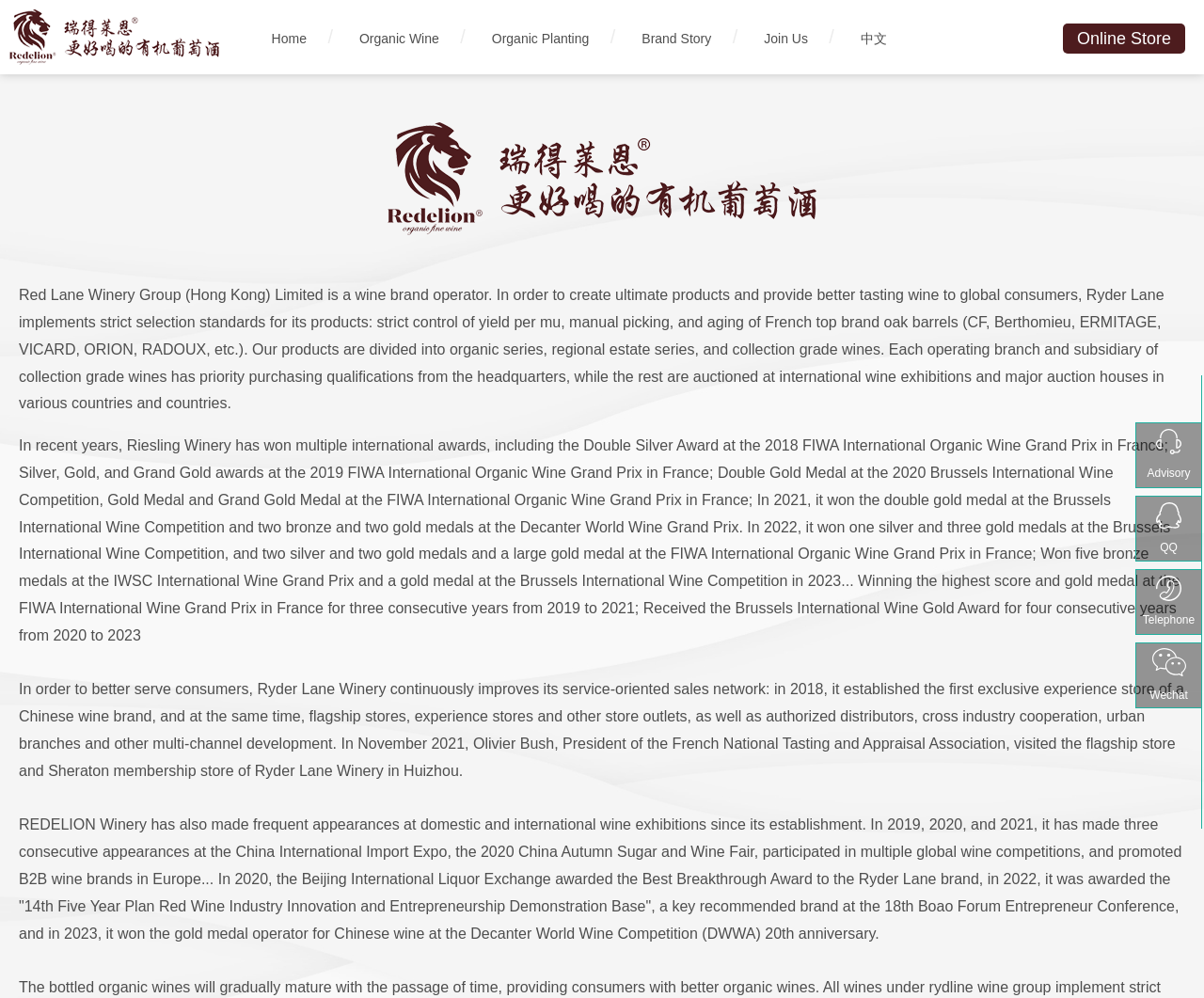Find the bounding box coordinates for the area you need to click to carry out the instruction: "Get advisory services". The coordinates should be four float numbers between 0 and 1, indicated as [left, top, right, bottom].

[0.944, 0.424, 0.998, 0.488]